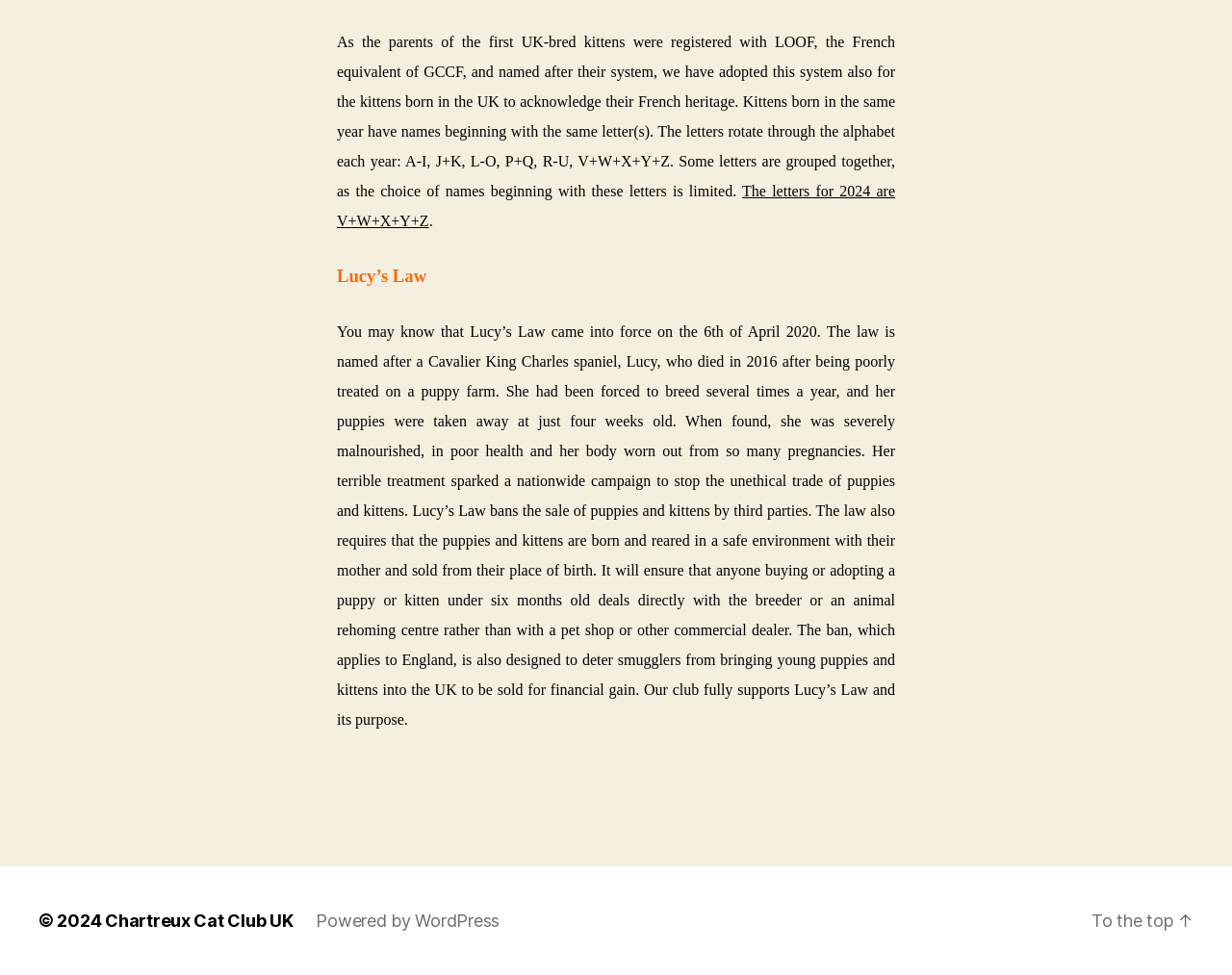Please analyze the image and provide a thorough answer to the question:
What is the copyright year?

The copyright year is mentioned at the bottom of the page, which is 2024.